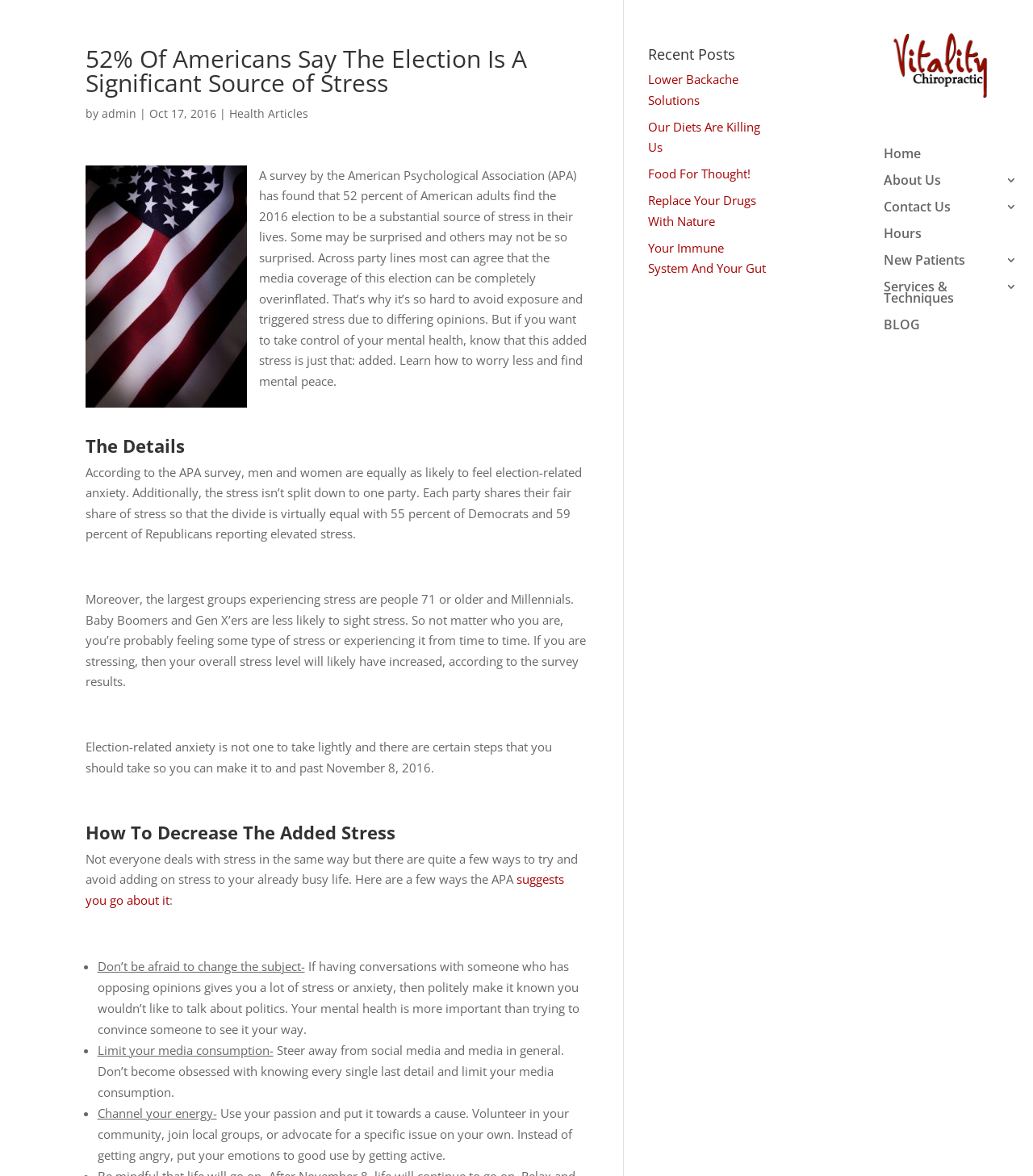Extract the bounding box of the UI element described as: "alt="Vitality Chiropractic"".

[0.855, 0.056, 0.965, 0.07]